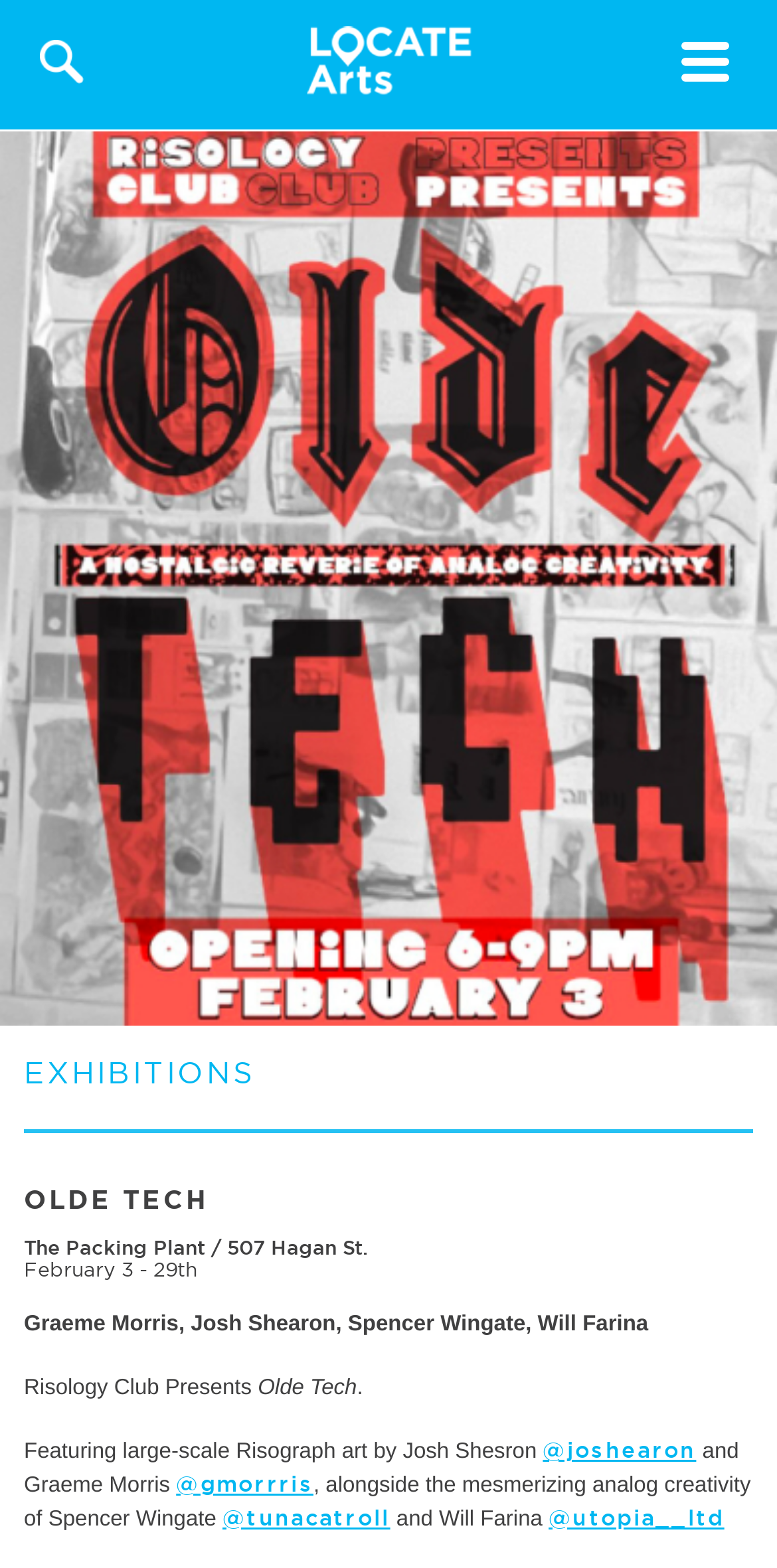Locate the bounding box coordinates of the clickable element to fulfill the following instruction: "Click the Toggle navigation button". Provide the coordinates as four float numbers between 0 and 1 in the format [left, top, right, bottom].

[0.877, 0.026, 0.938, 0.051]